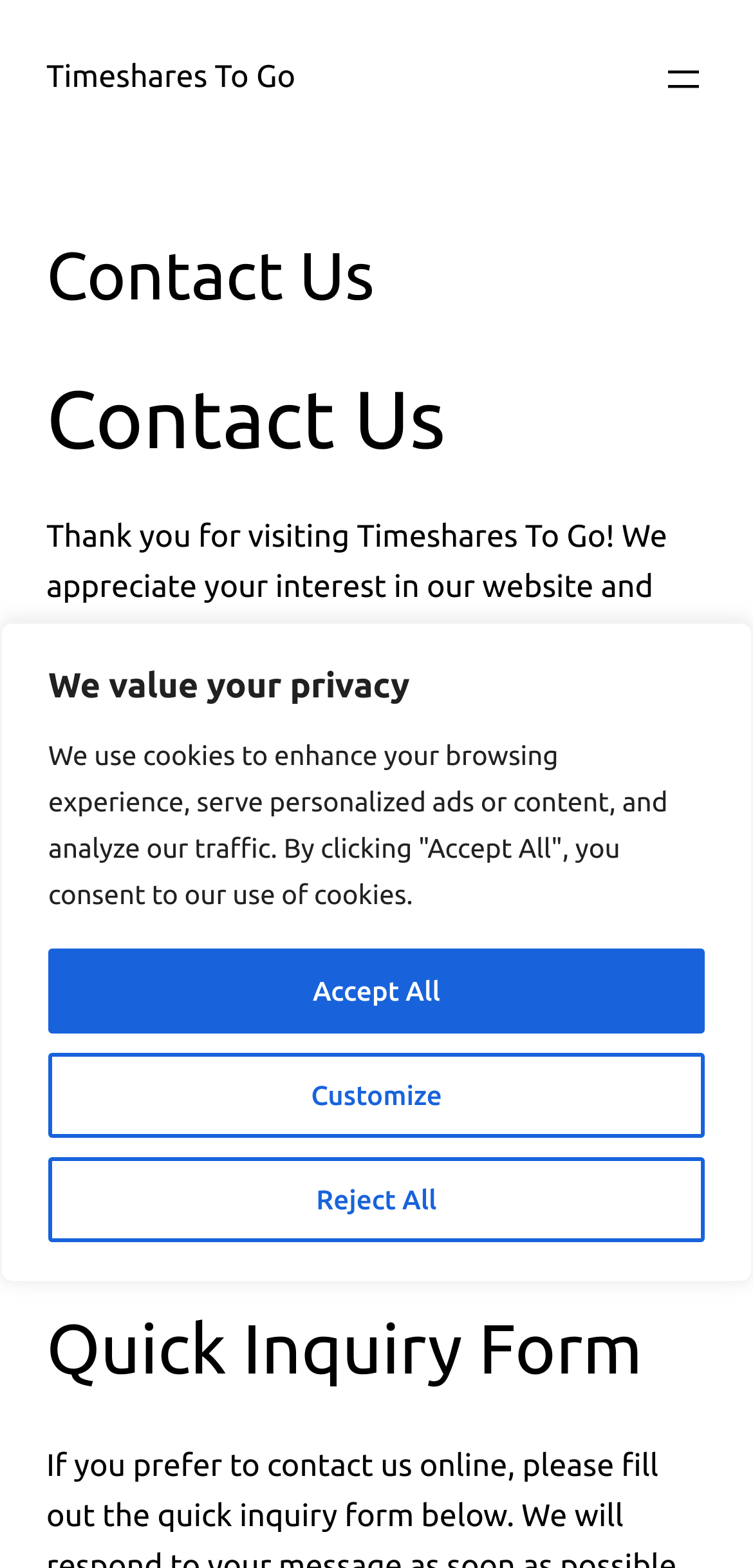What is the email address to contact Timeshares To Go?
Using the visual information, answer the question in a single word or phrase.

info@timesharestogo.com